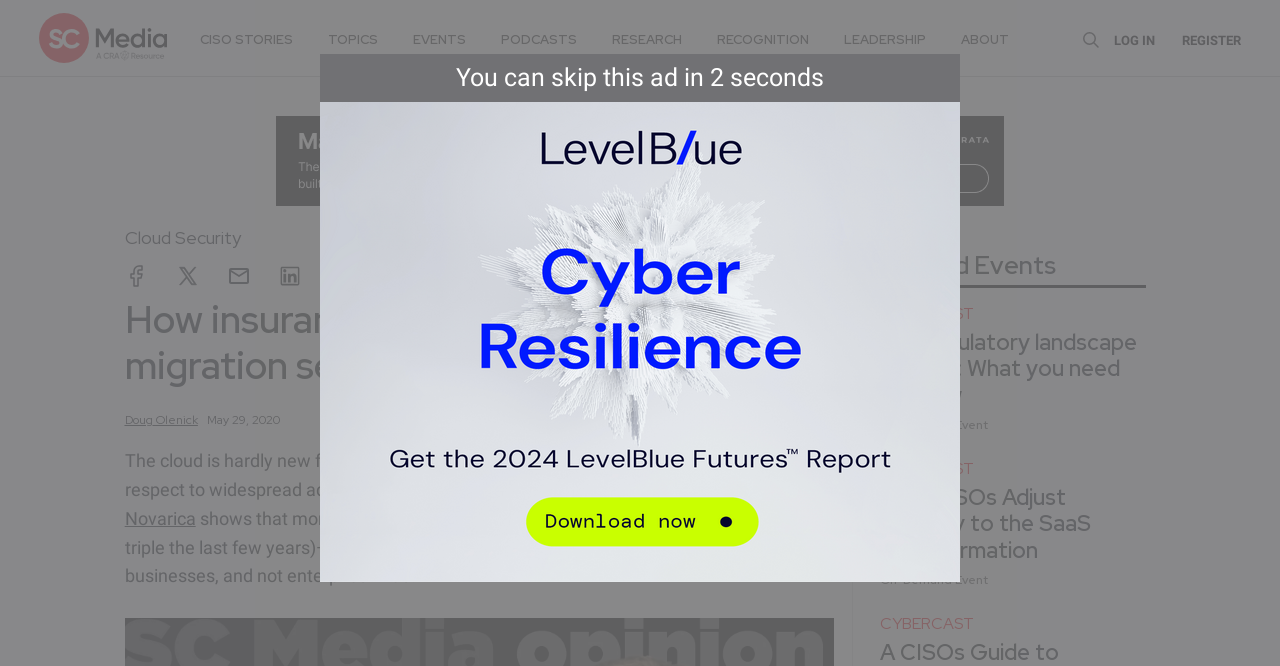What is the percentage of insurers using cloud computing?
Your answer should be a single word or phrase derived from the screenshot.

More than 70%